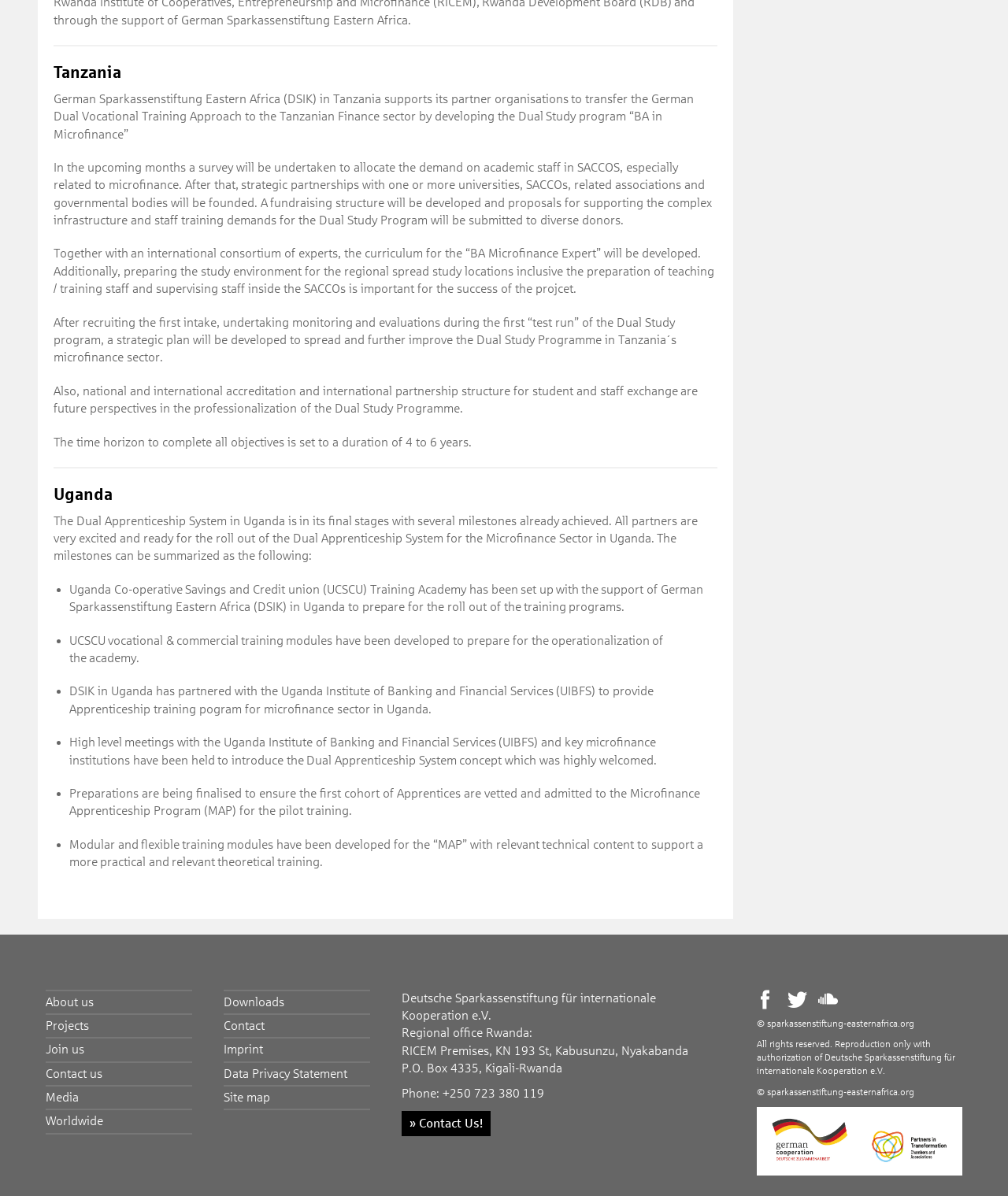Find the bounding box coordinates for the HTML element specified by: "Foreign Ministry's press releases".

None